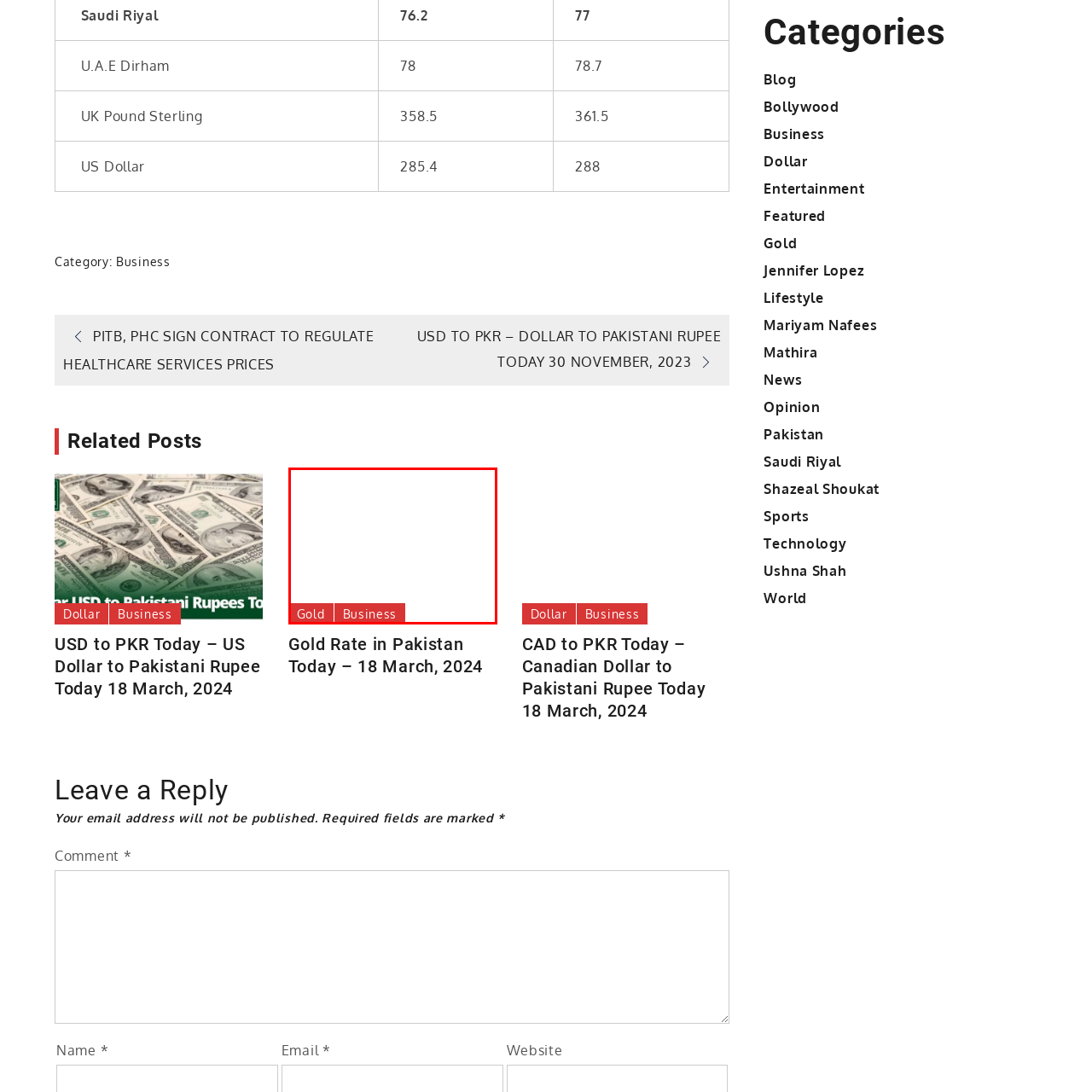Observe the area inside the red box, What is the focus of the 'Gold' button? Respond with a single word or phrase.

precious metals